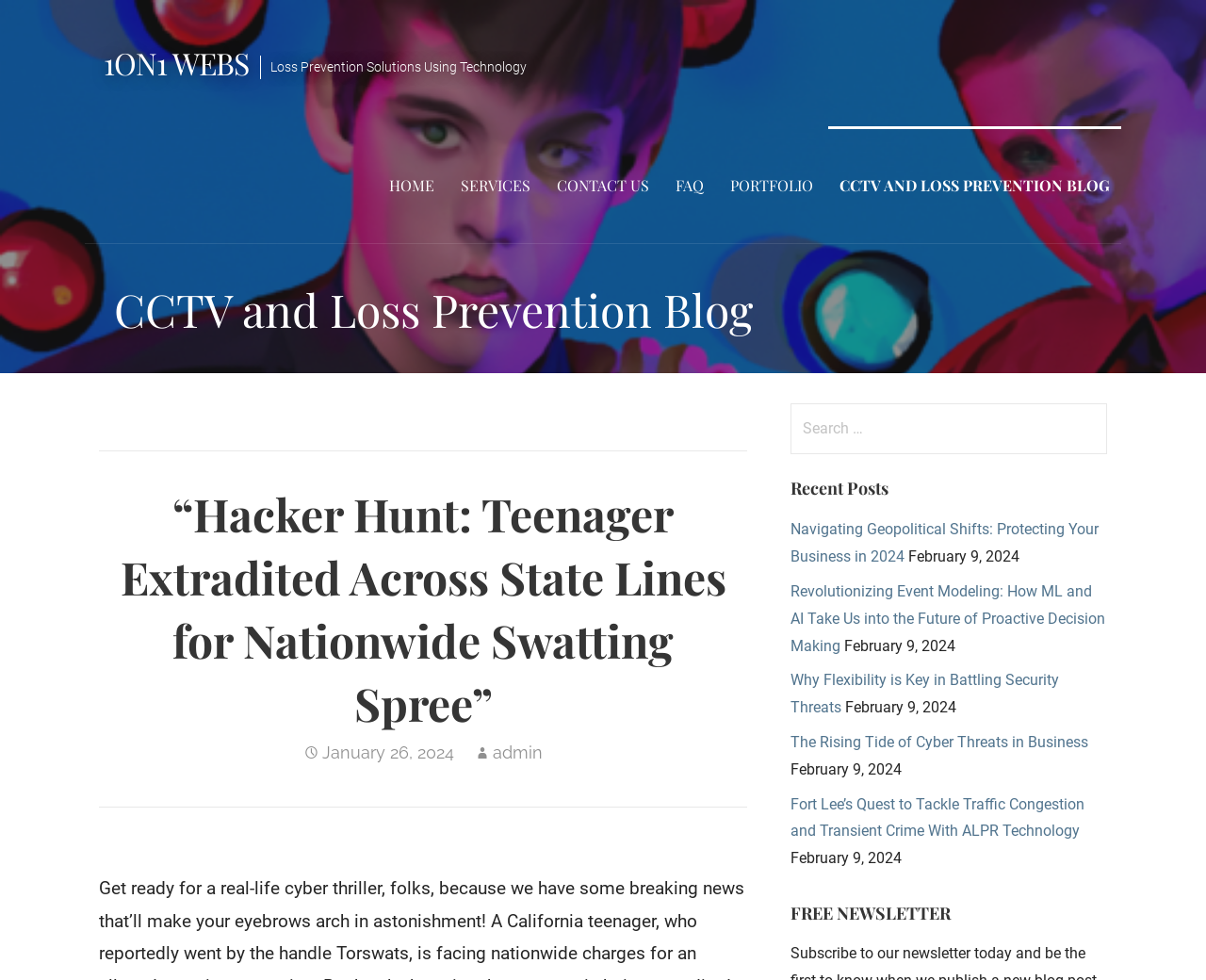Find the UI element described as: "Services" and predict its bounding box coordinates. Ensure the coordinates are four float numbers between 0 and 1, [left, top, right, bottom].

[0.373, 0.128, 0.449, 0.248]